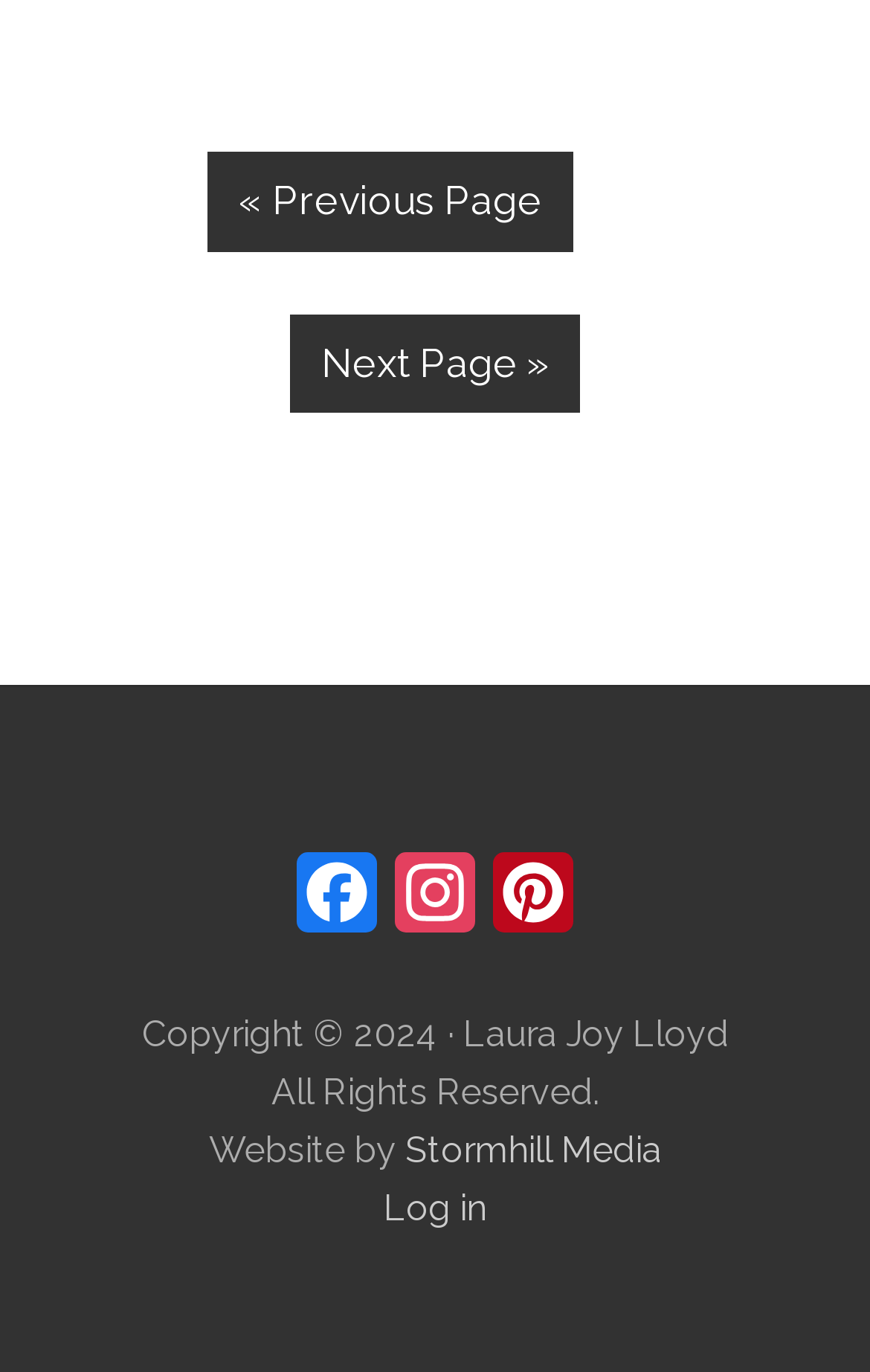Give a one-word or short-phrase answer to the following question: 
How many navigation links are there?

2